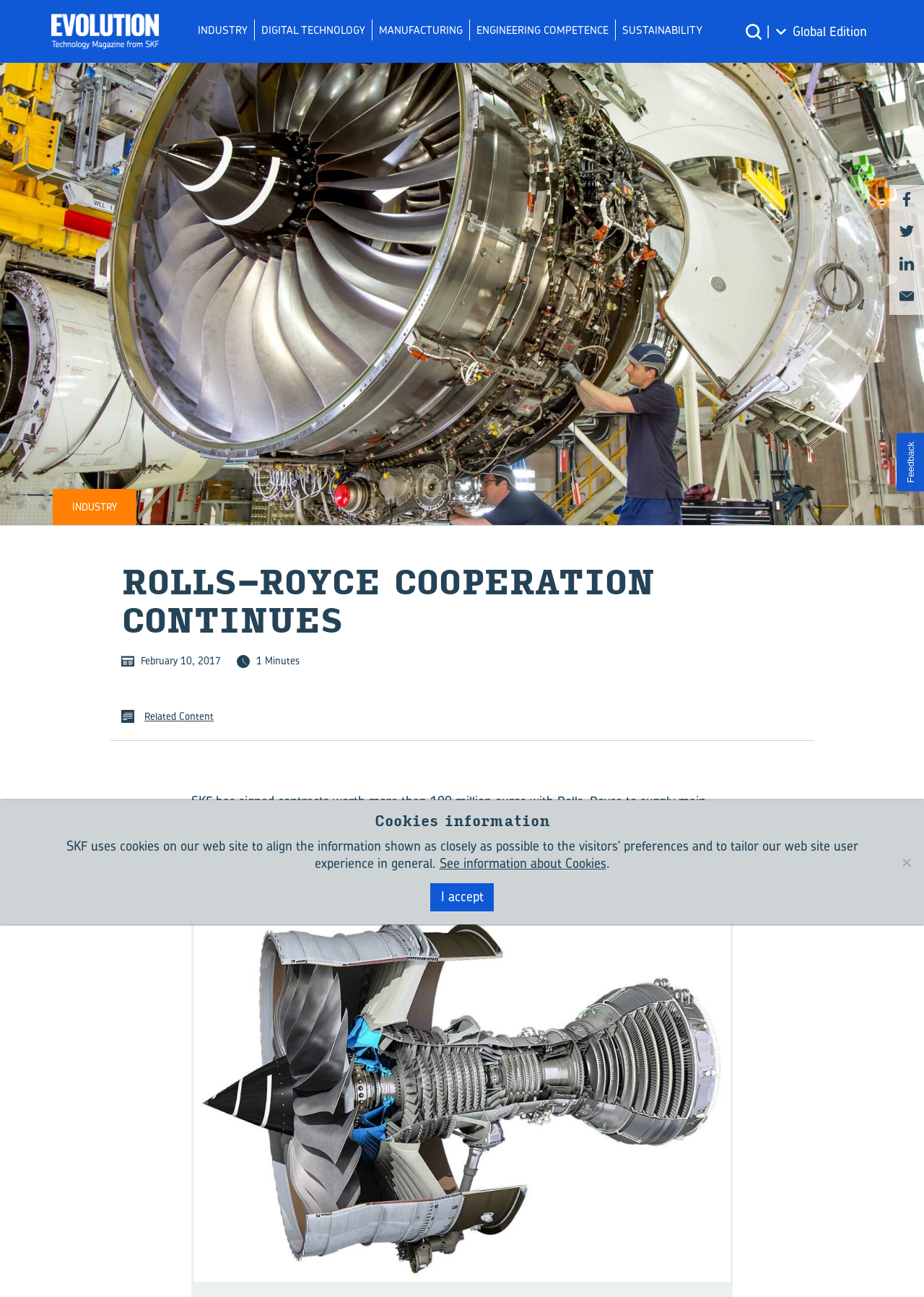What is the company mentioned in the article?
Using the image as a reference, answer with just one word or a short phrase.

Rolls-Royce